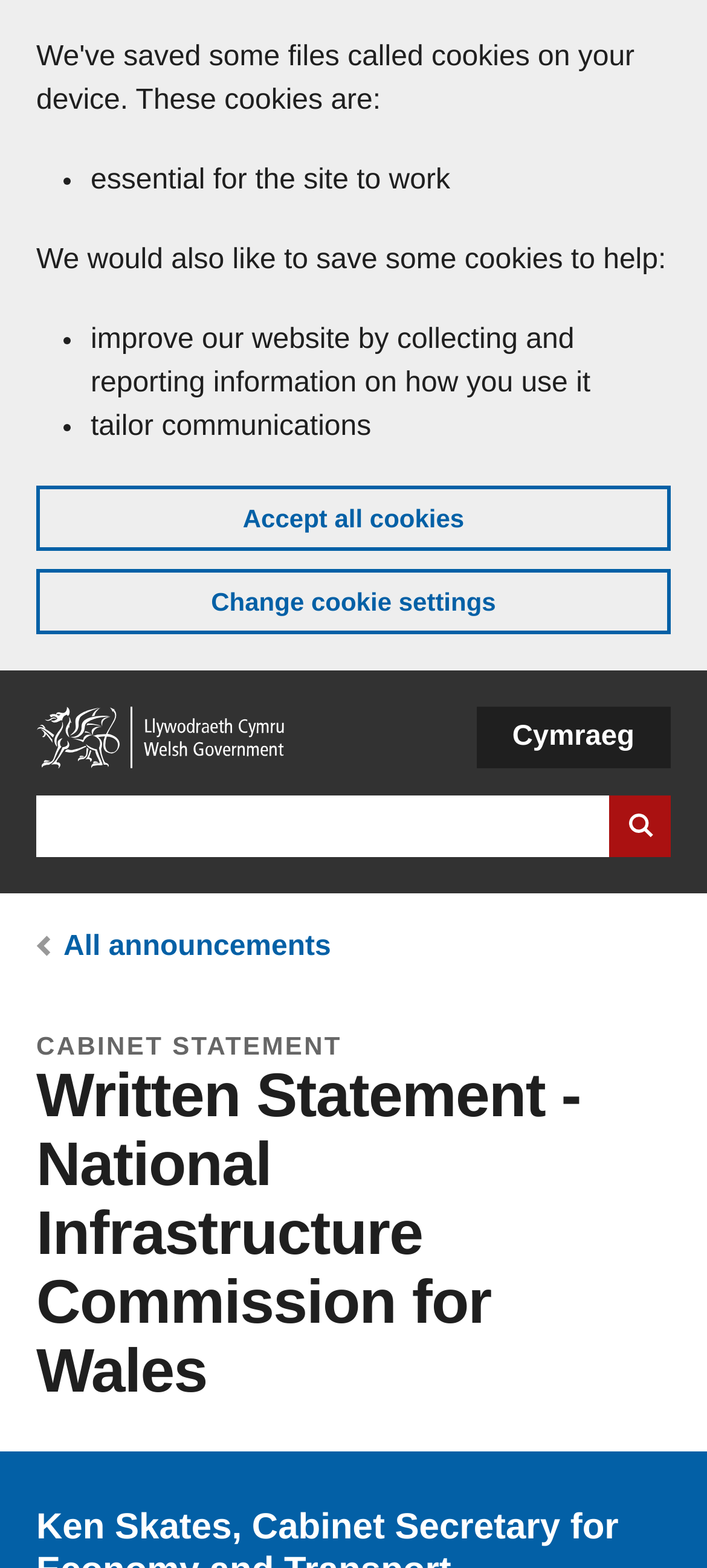Please identify the bounding box coordinates of the region to click in order to complete the given instruction: "Skip to main content". The coordinates should be four float numbers between 0 and 1, i.e., [left, top, right, bottom].

[0.051, 0.012, 0.103, 0.023]